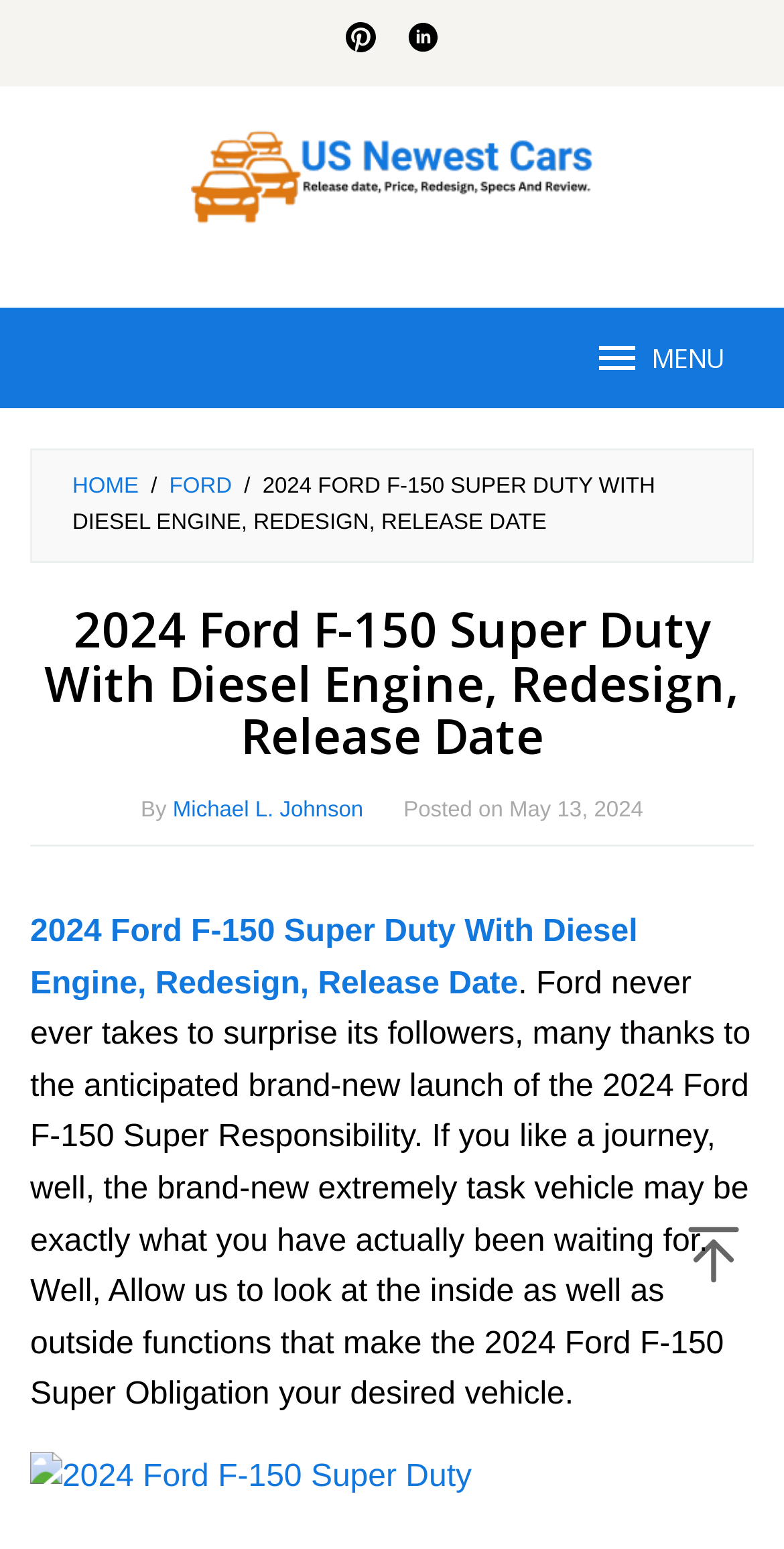What is the name of the vehicle being discussed?
Can you offer a detailed and complete answer to this question?

The name of the vehicle being discussed can be found in the header section of the webpage, where it says '2024 Ford F-150 Super Duty With Diesel Engine, Redesign, Release Date'. This information is provided to give an idea of what the article is about.